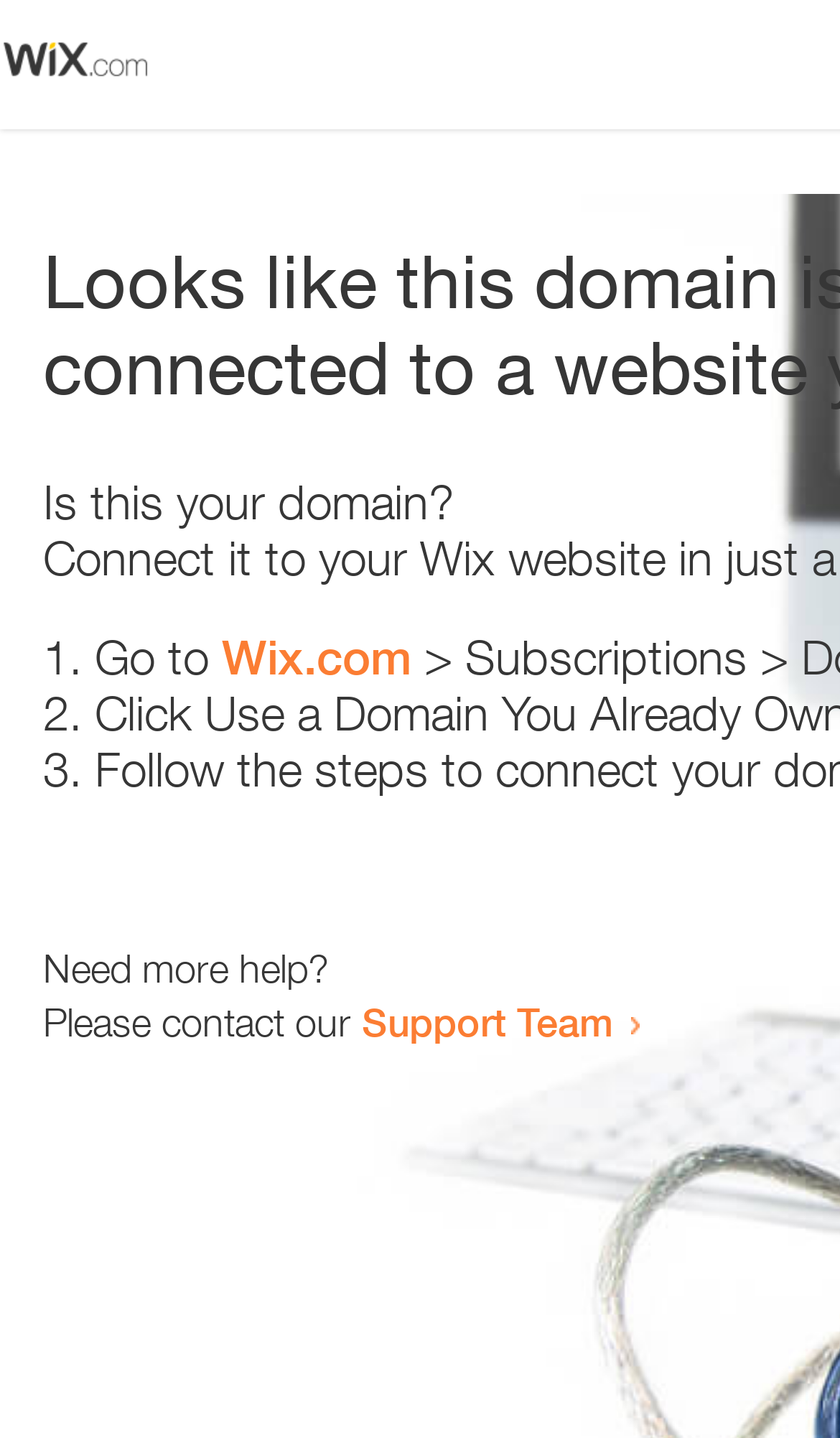Please determine the headline of the webpage and provide its content.

Looks like this domain isn't
connected to a website yet